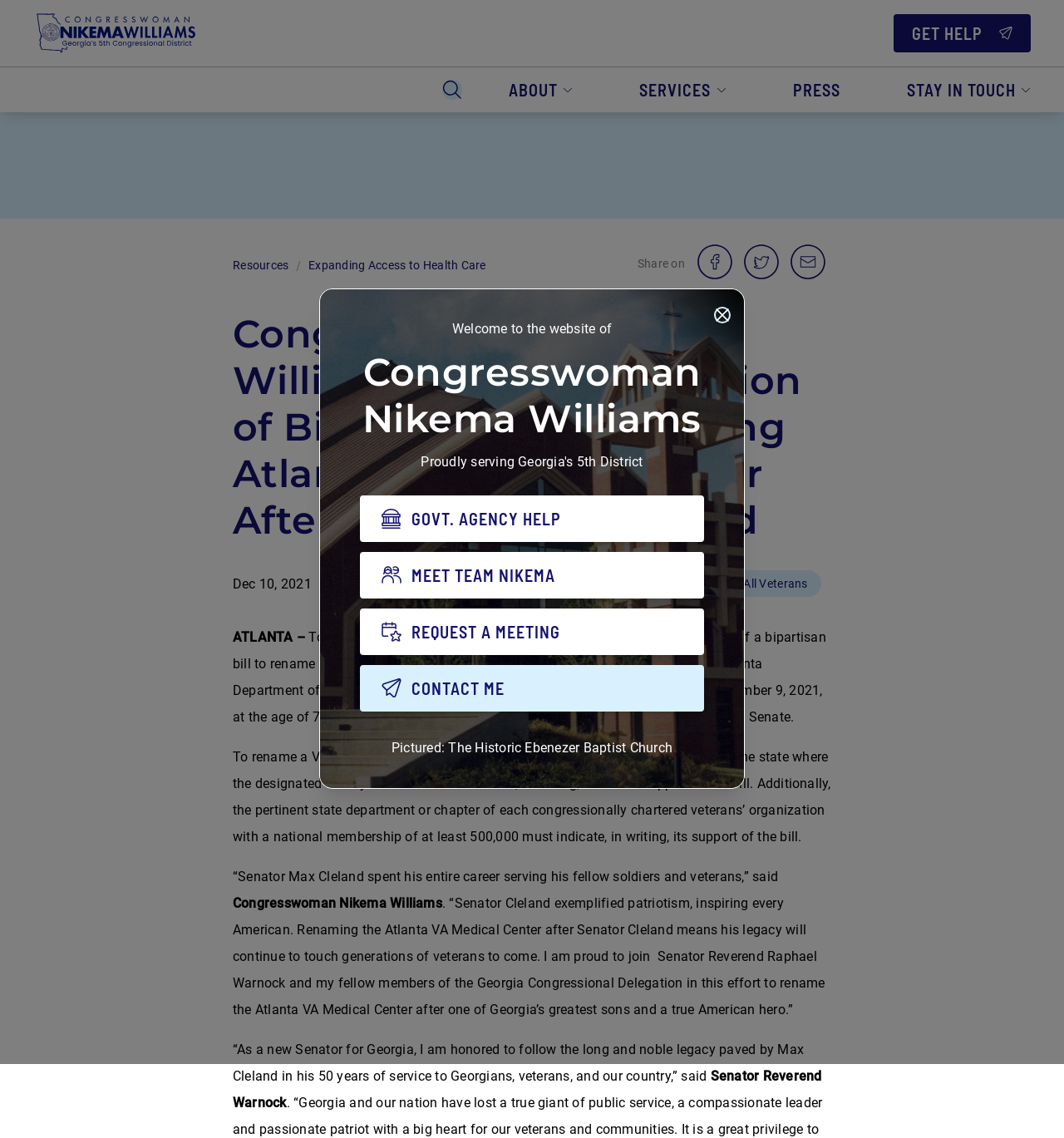For the following element description, predict the bounding box coordinates in the format (top-left x, top-left y, bottom-right x, bottom-right y). All values should be floating point numbers between 0 and 1. Description: Working For All Veterans

[0.604, 0.501, 0.772, 0.524]